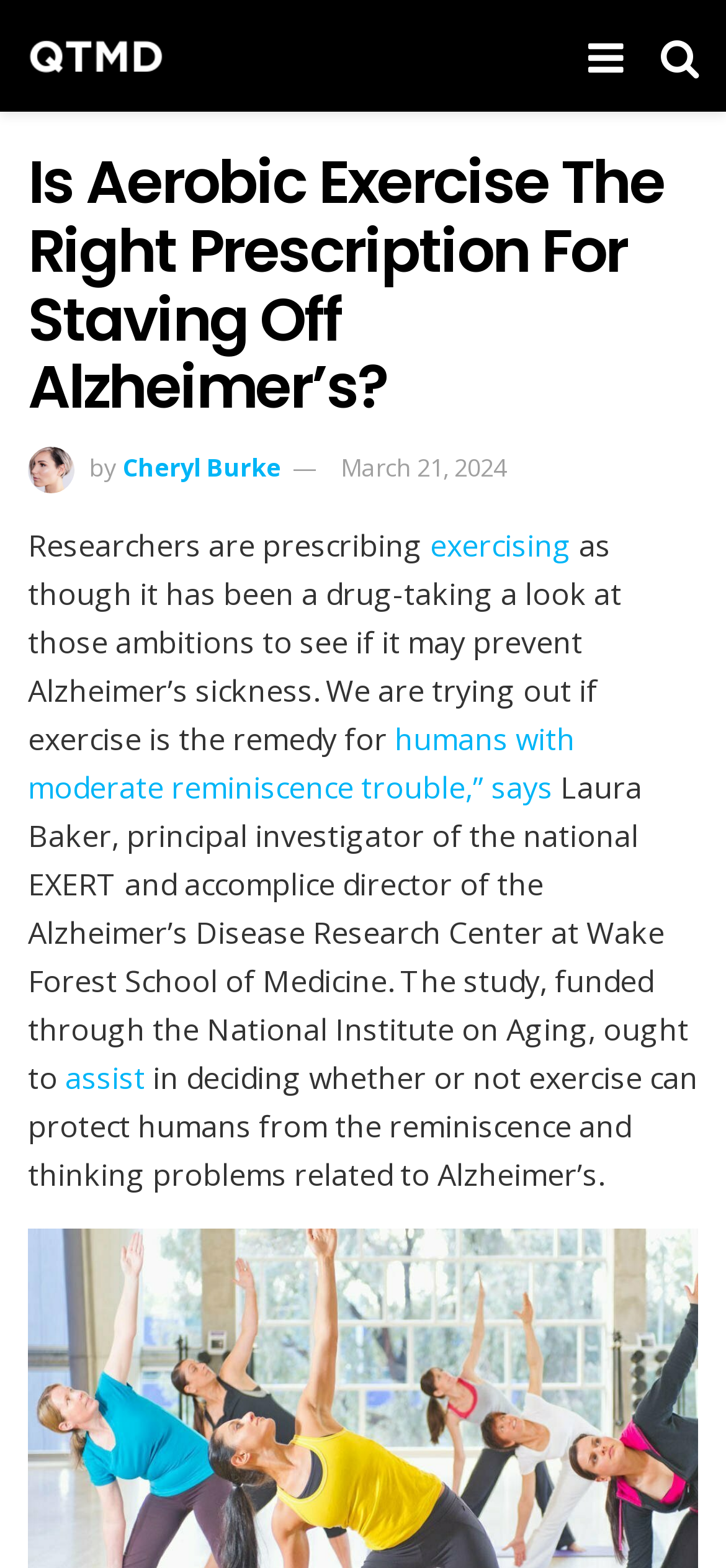Provide a one-word or short-phrase answer to the question:
What is the date mentioned in the article?

March 21, 2024